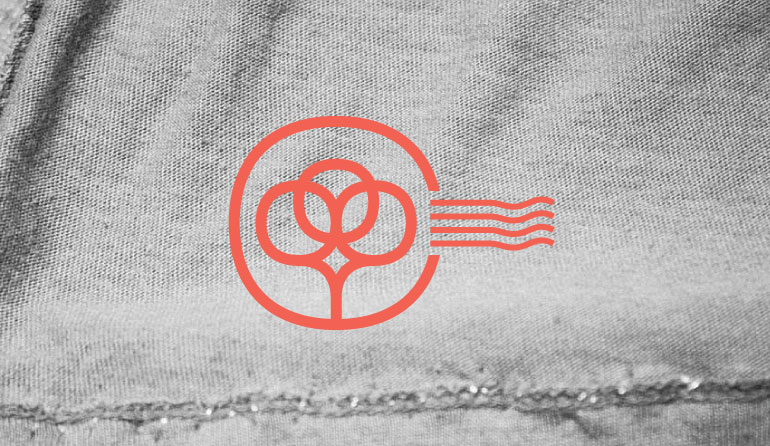How many horizontal lines are to the right of the emblem?
Look at the image and respond with a single word or a short phrase.

Three